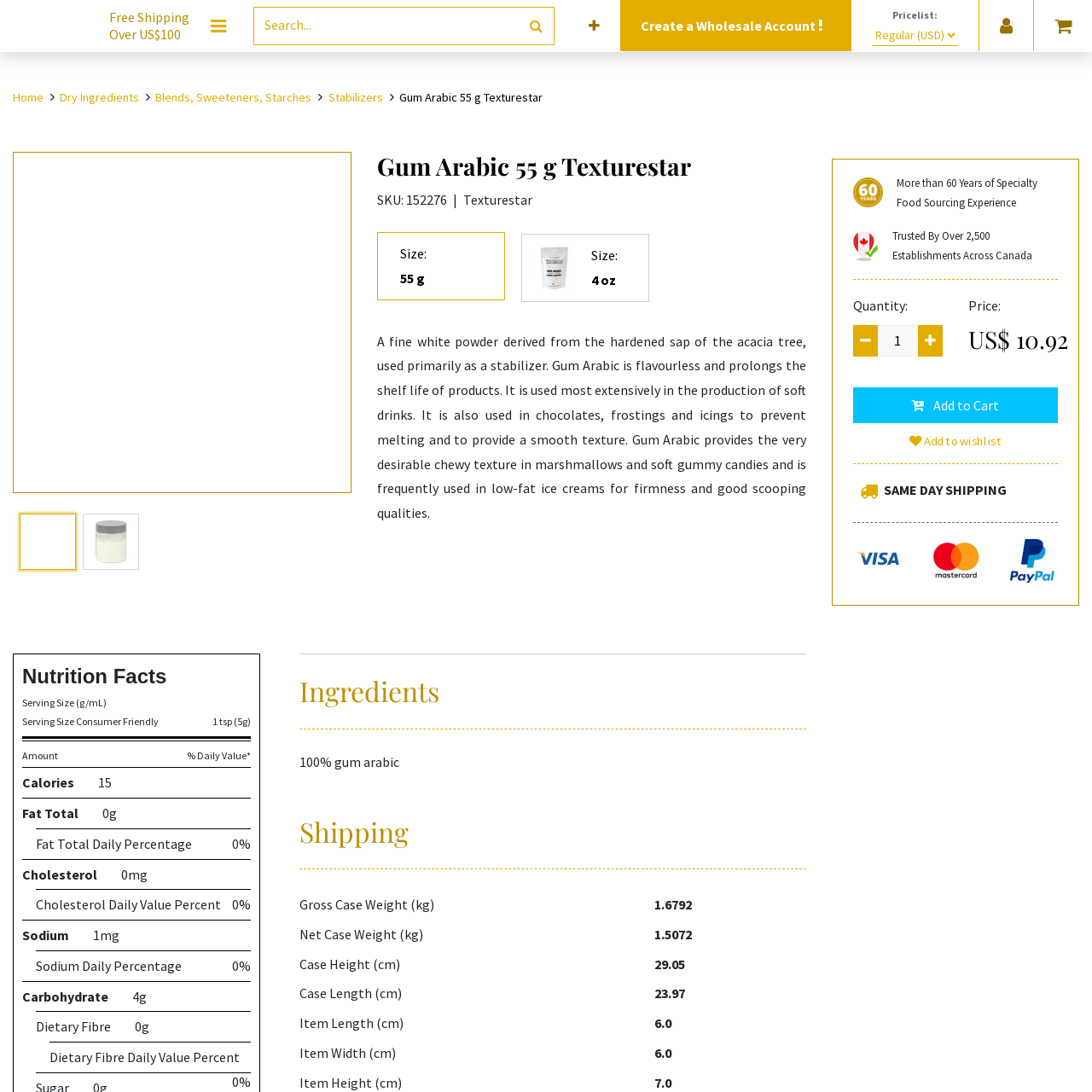Examine the picture highlighted with a red border, How many years of experience does the company have in specialty food sourcing? Please respond with a single word or phrase.

Over 60 years